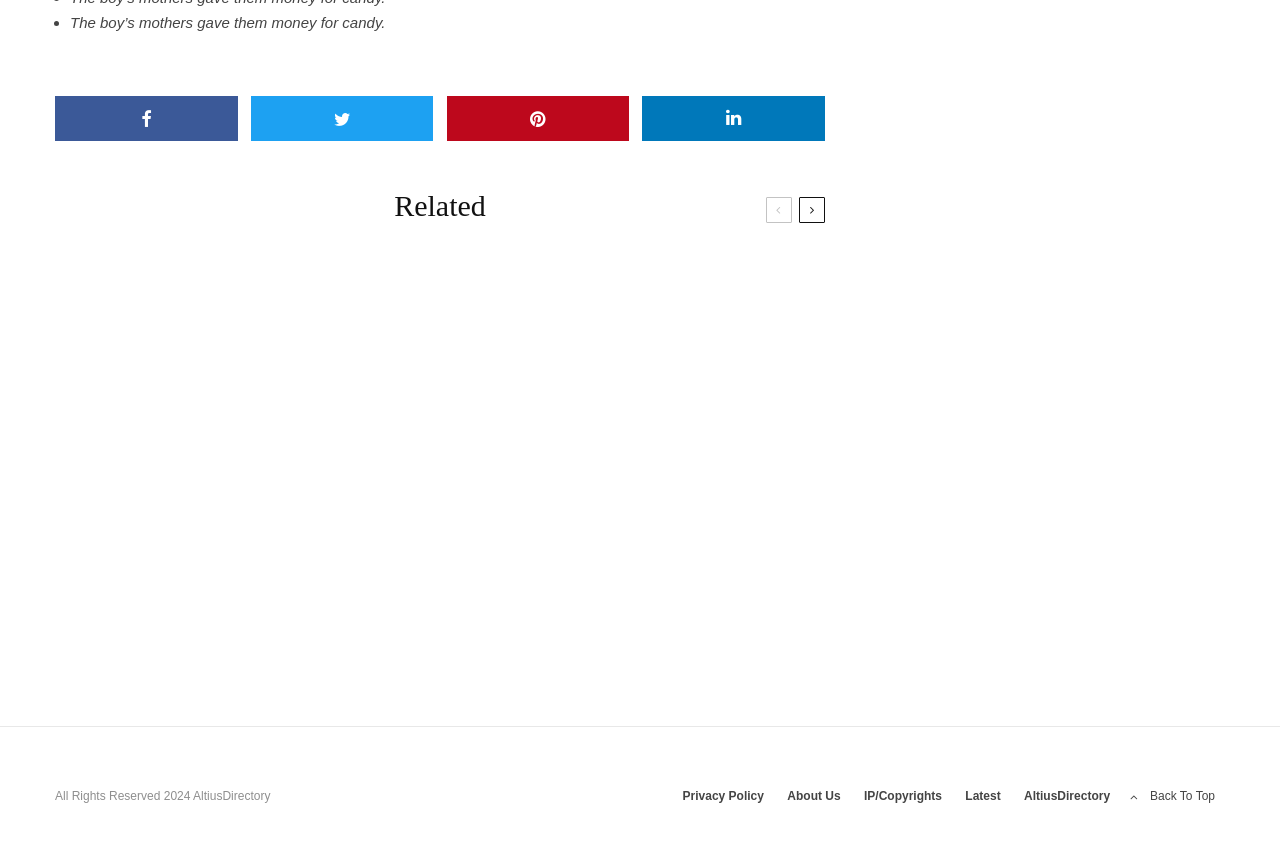Based on the image, provide a detailed response to the question:
What is the purpose of the 'Share' links?

The webpage has multiple 'Share' links, which suggests that the purpose of these links is to allow users to share the content of the webpage with others, possibly on social media platforms or through other means.